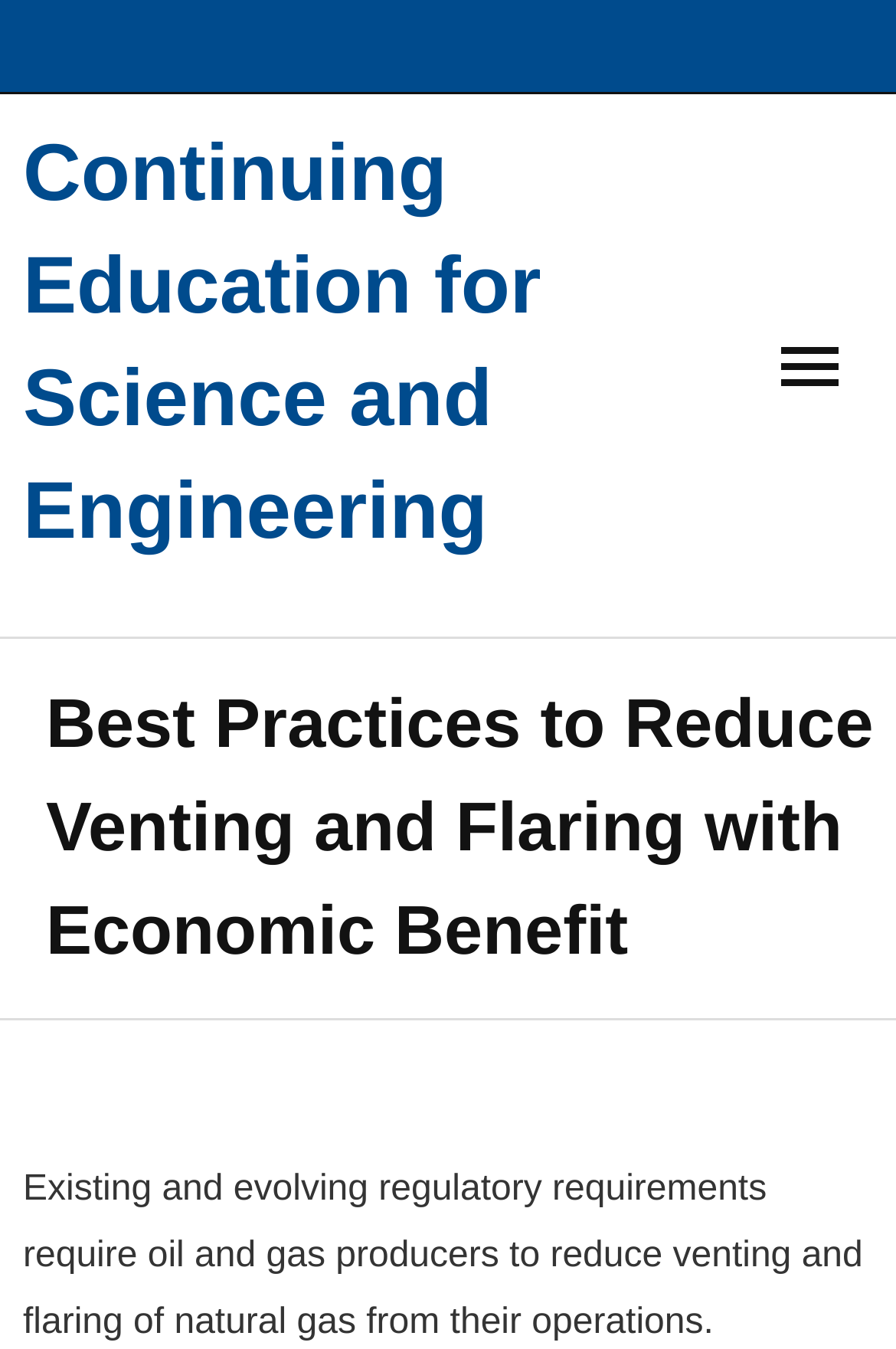Respond to the question below with a single word or phrase: How many list markers are on the webpage?

9